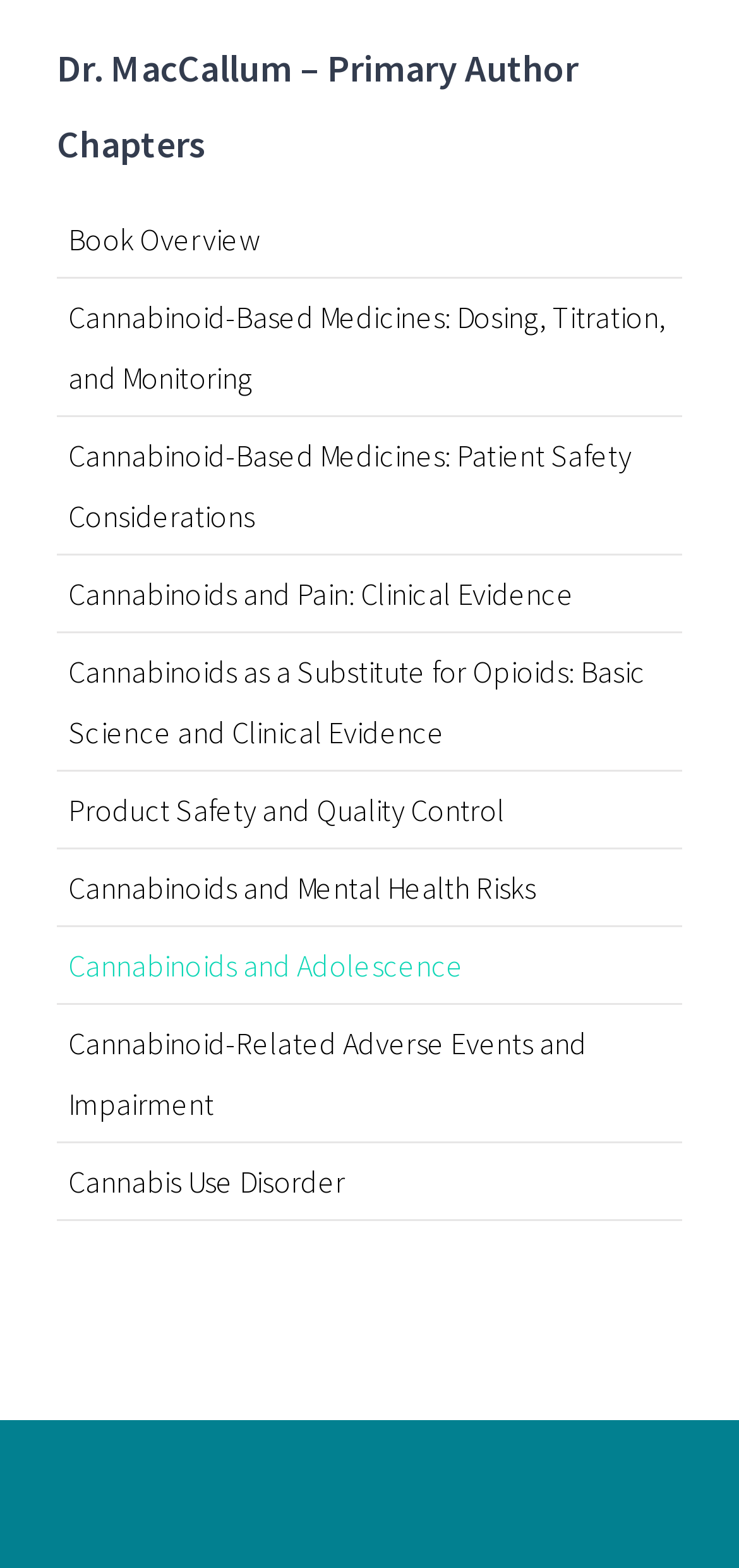What is the last chapter link on the webpage?
Please use the image to provide a one-word or short phrase answer.

Cannabis Use Disorder